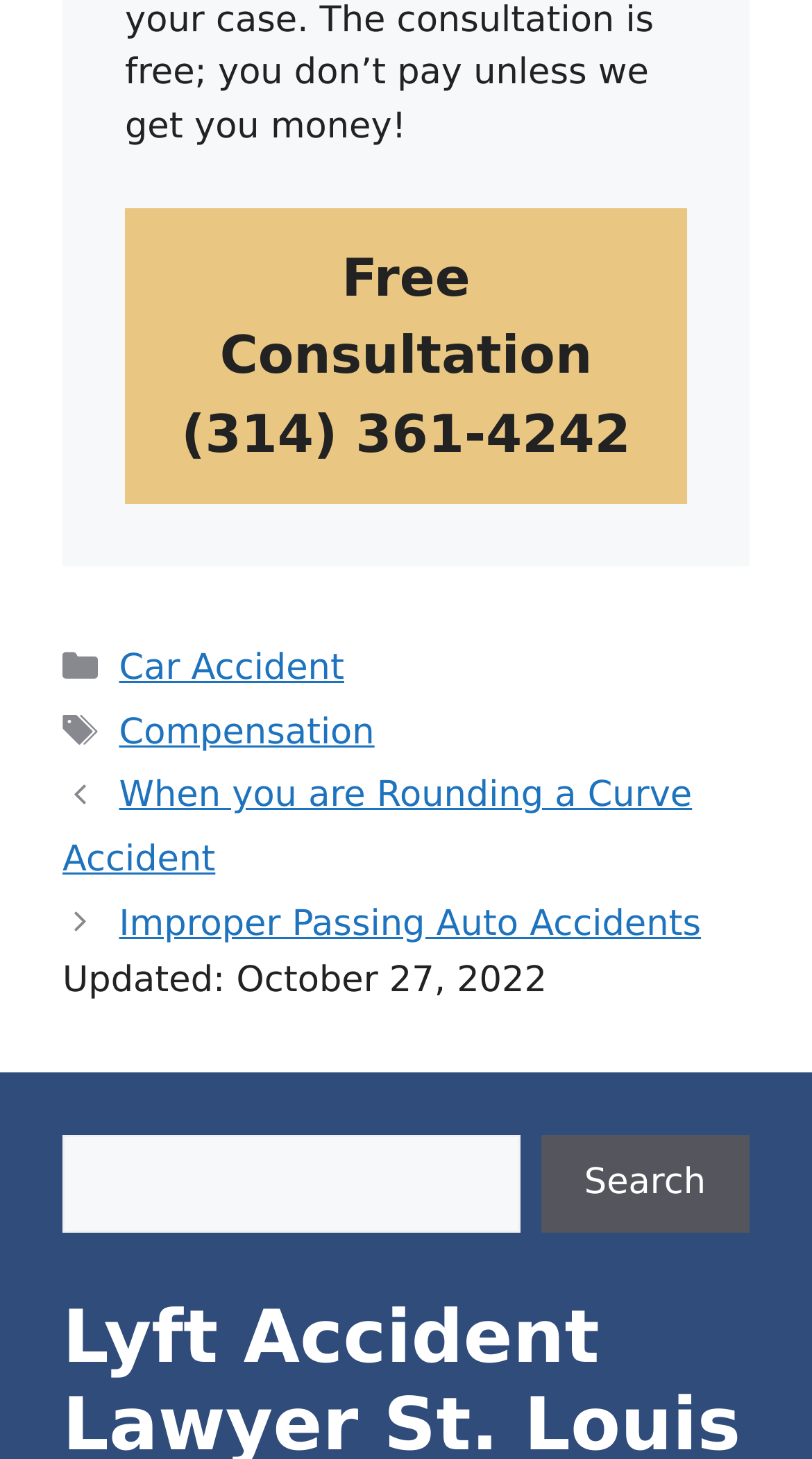What is the date of the last update?
Based on the image, answer the question with as much detail as possible.

The date of the last update is located in the footer section of the webpage, next to the text 'Updated:', and it is 'October 27, 2022'.